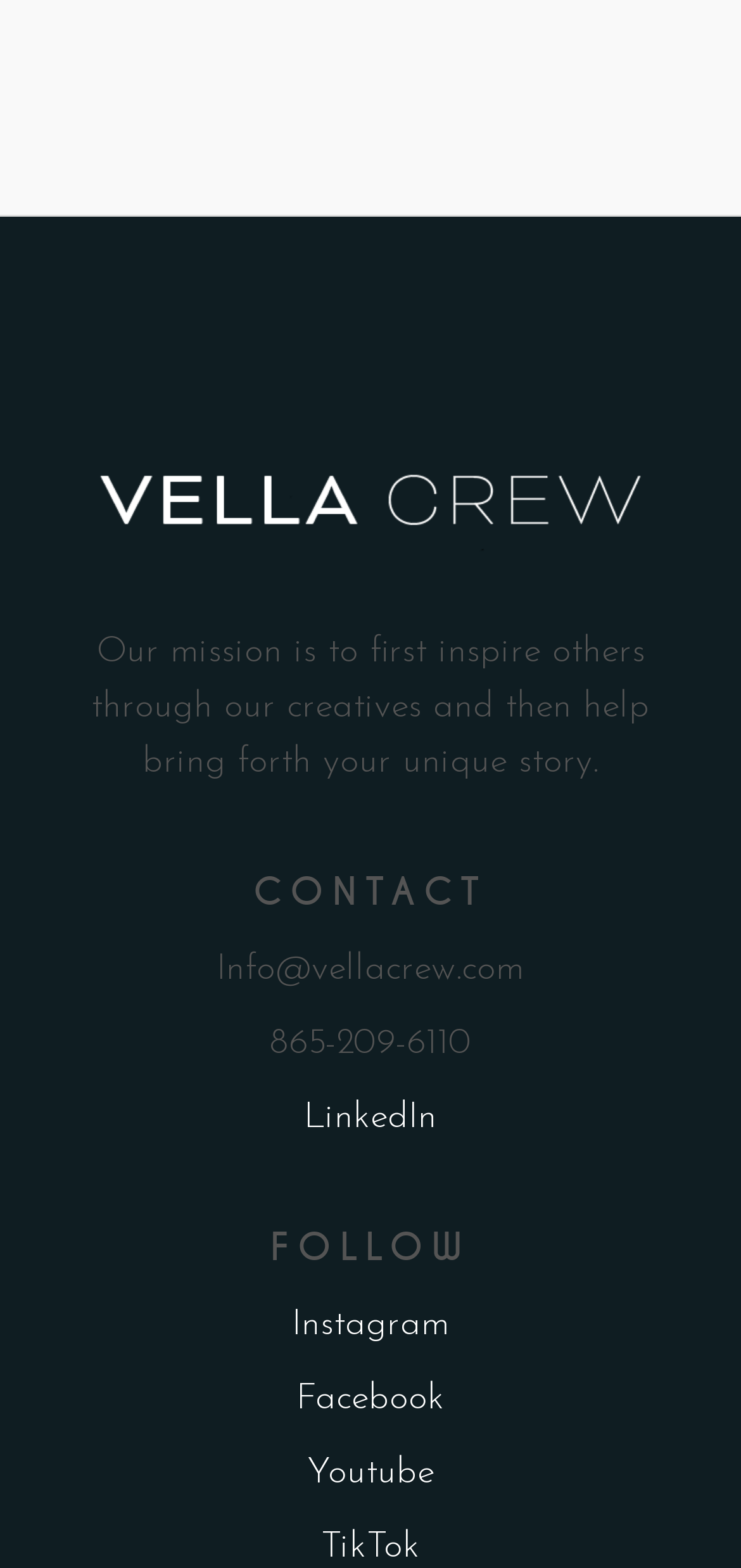What is the phone number?
Please provide a comprehensive answer based on the information in the image.

The phone number can be found in the StaticText element with a bounding box coordinate of [0.364, 0.654, 0.636, 0.677]. The text of this element is '865-209-6110'.